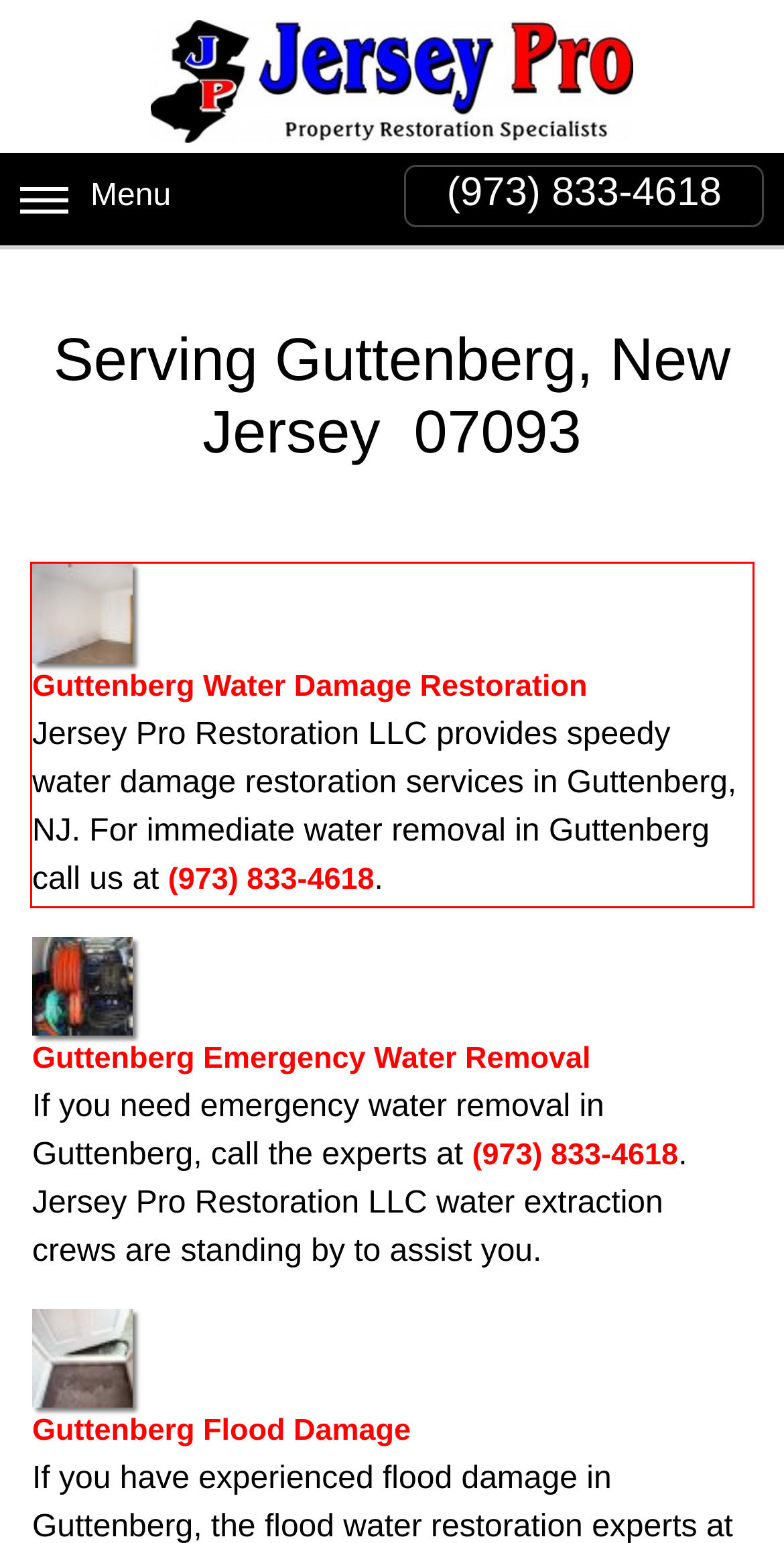Given a screenshot of a webpage with a red bounding box, please identify and retrieve the text inside the red rectangle.

Guttenberg Water Damage Restoration Jersey Pro Restoration LLC provides speedy water damage restoration services in Guttenberg, NJ. For immediate water removal in Guttenberg call us at (973) 833-4618.